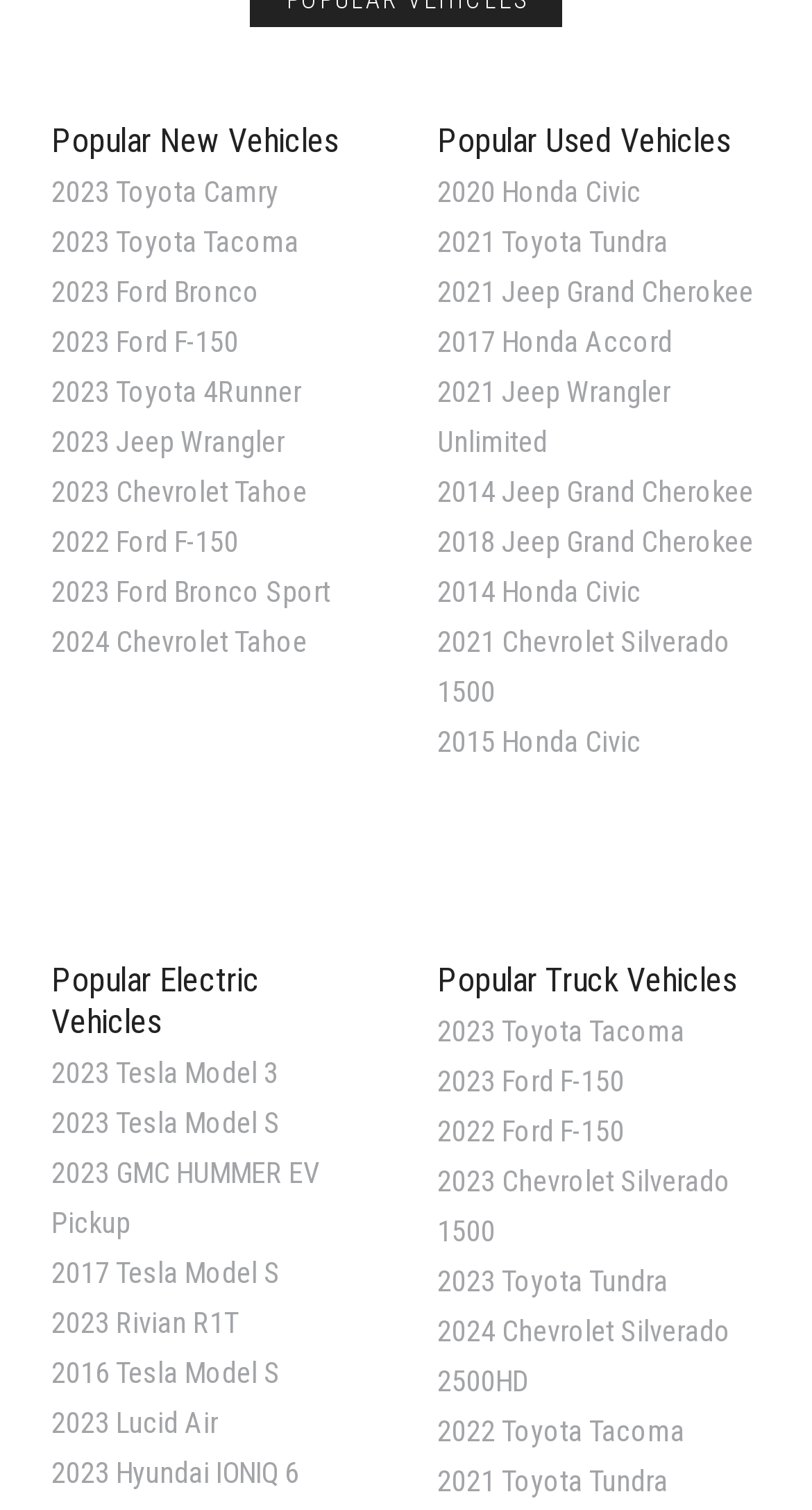Could you highlight the region that needs to be clicked to execute the instruction: "Learn about 2023 Tesla Model 3"?

[0.063, 0.7, 0.343, 0.722]